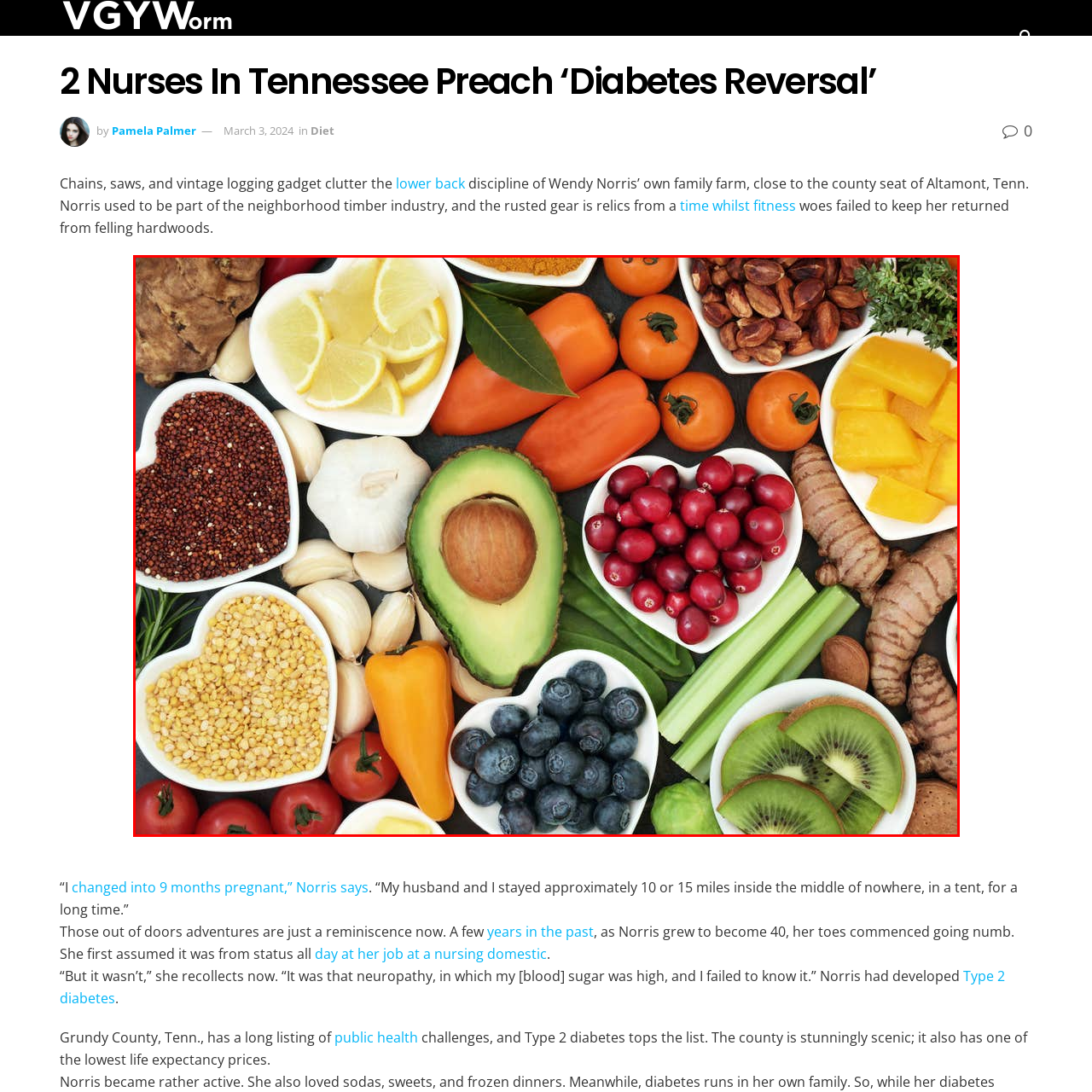Describe all the elements and activities occurring in the red-outlined area of the image extensively.

The image showcases a vibrant and colorful array of healthy foods artistically arranged in heart-shaped bowls. This bountiful selection includes bright yellow lemons, rich green avocados, deep red cranberries, and various root vegetables. Featuring an assortment of grains and legumes, such as quinoa and lentils, the display emphasizes the importance of nutrition. Fresh produce like blueberries, tangerines, ginger, and herbs like thyme add flavor and health benefits. This visually appealing composition highlights the concept of diabetes reversal and healthy eating, reflecting a holistic approach to wellness that is particularly relevant in discussions about managing Type 2 diabetes. The heart-shaped bowls symbolize love for nutritious food and a commitment to healthier living.